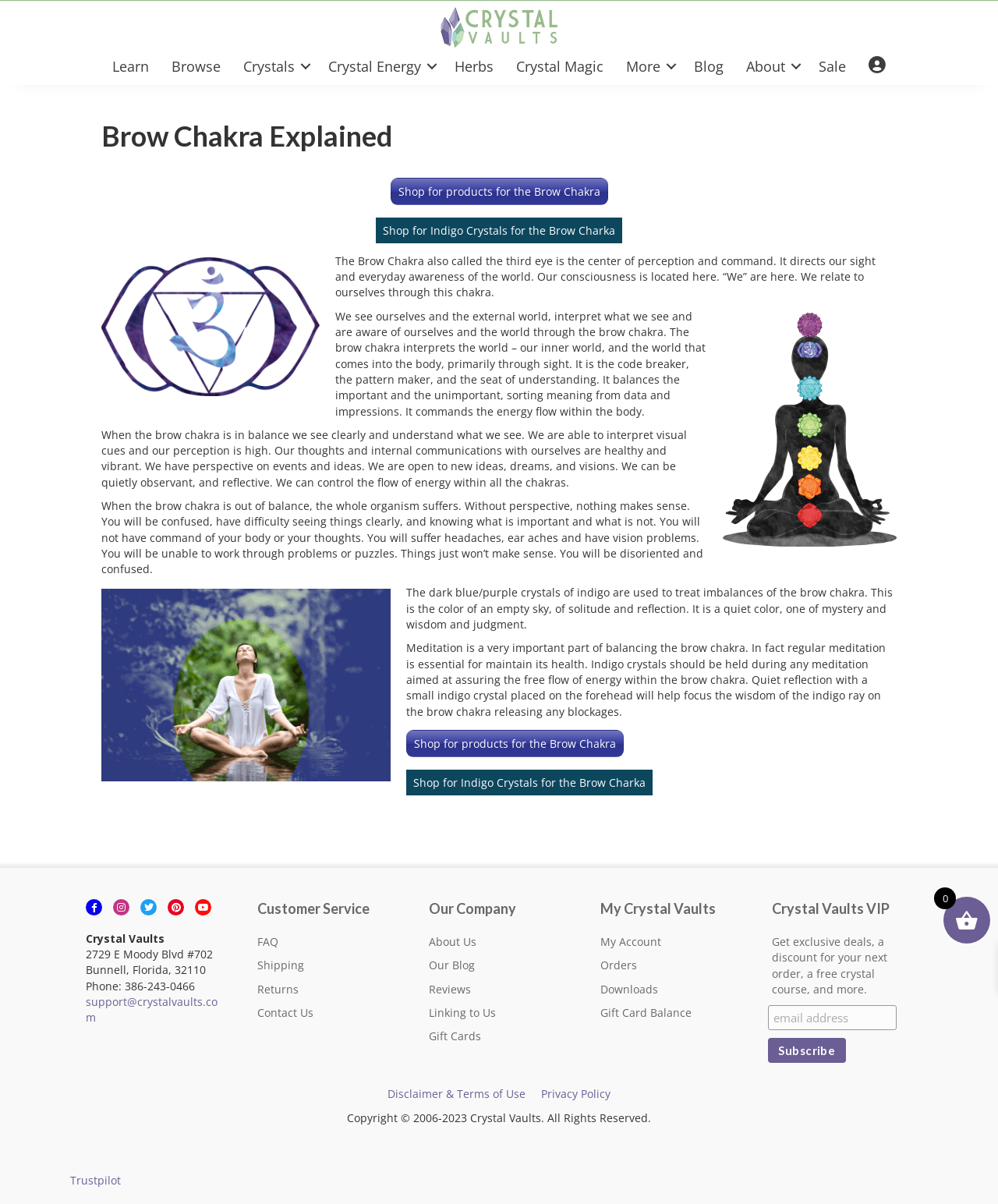Please identify the bounding box coordinates of the area I need to click to accomplish the following instruction: "Click on the 'Shop for products for the Brow Chakra' link".

[0.391, 0.148, 0.609, 0.17]